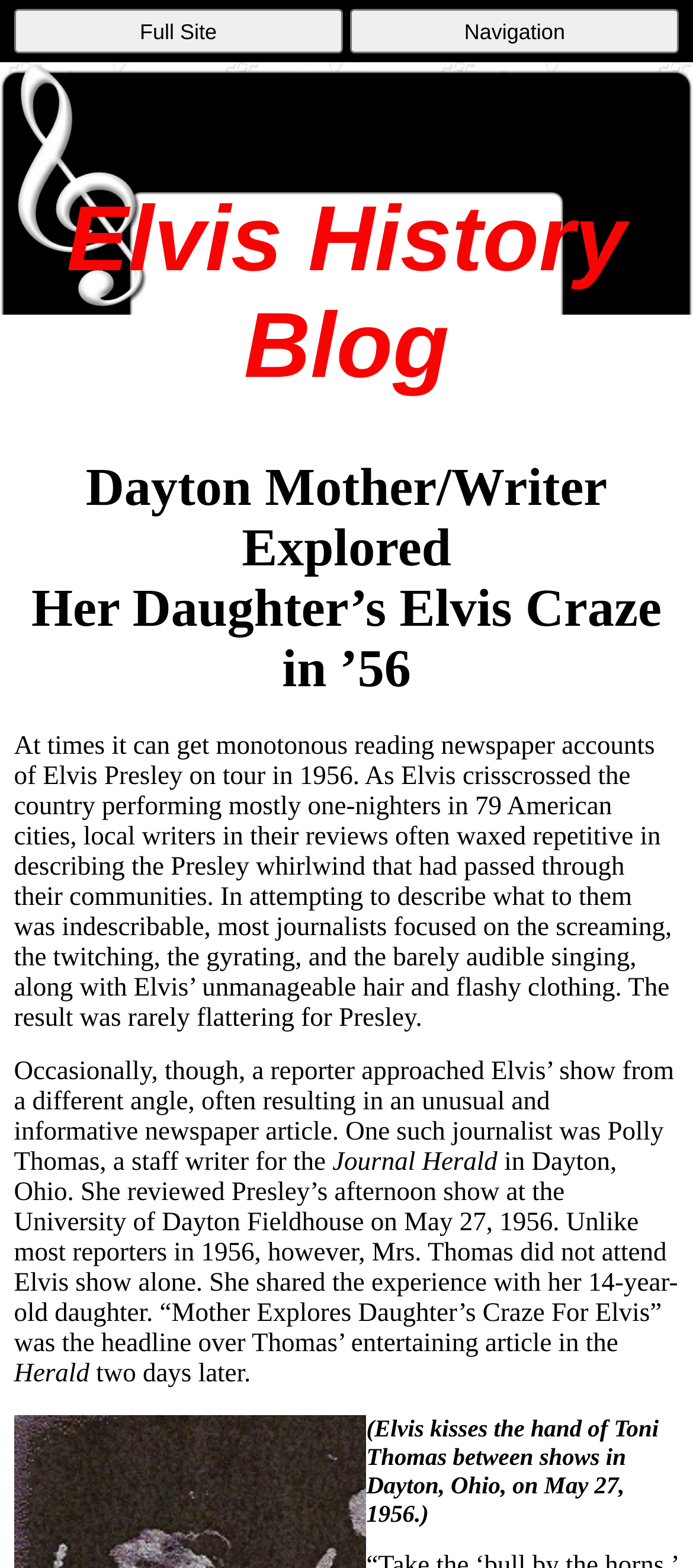Find the coordinates for the bounding box of the element with this description: "Digital Marketing".

None